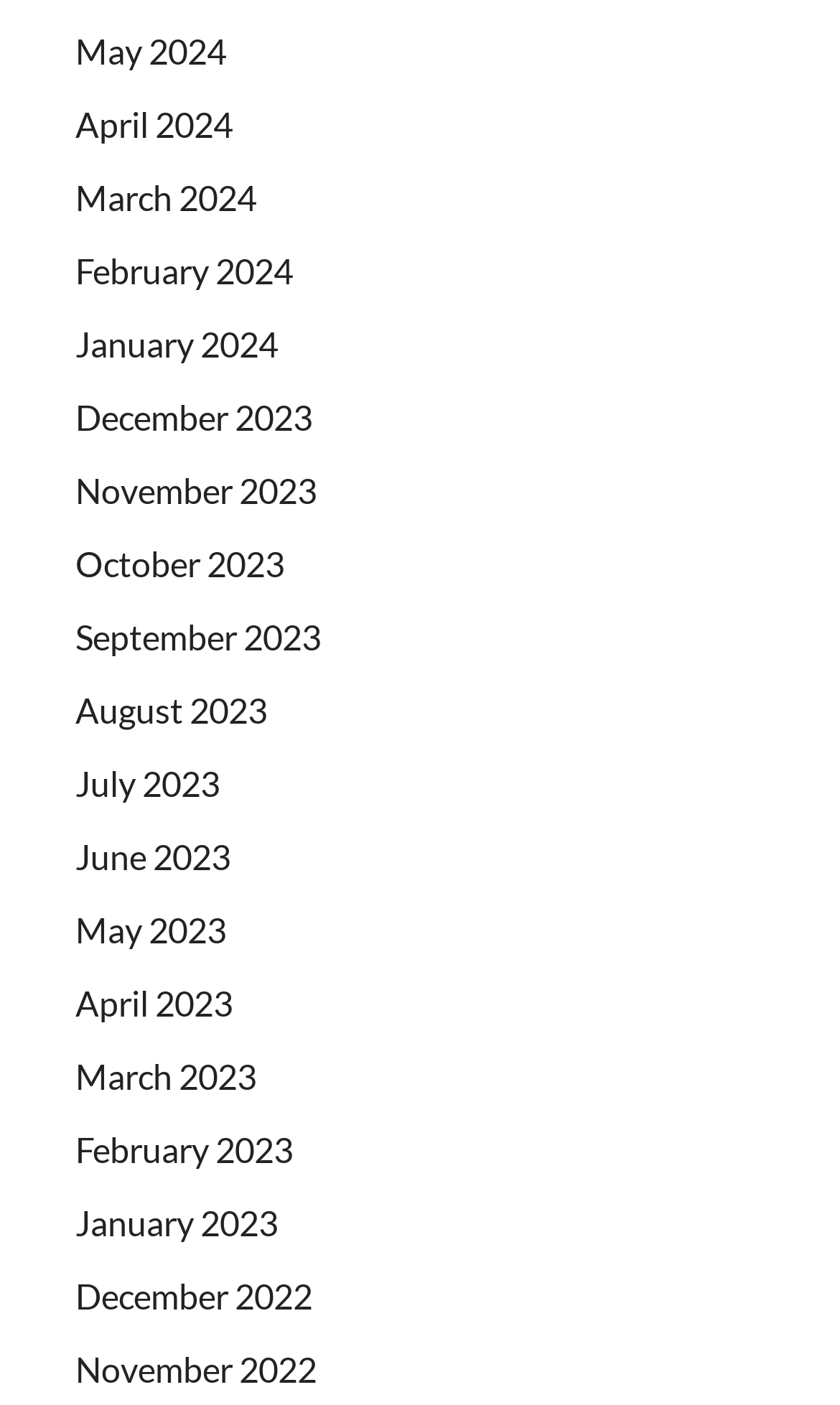Specify the bounding box coordinates of the area to click in order to follow the given instruction: "visit CULTURAL STUDIES."

None